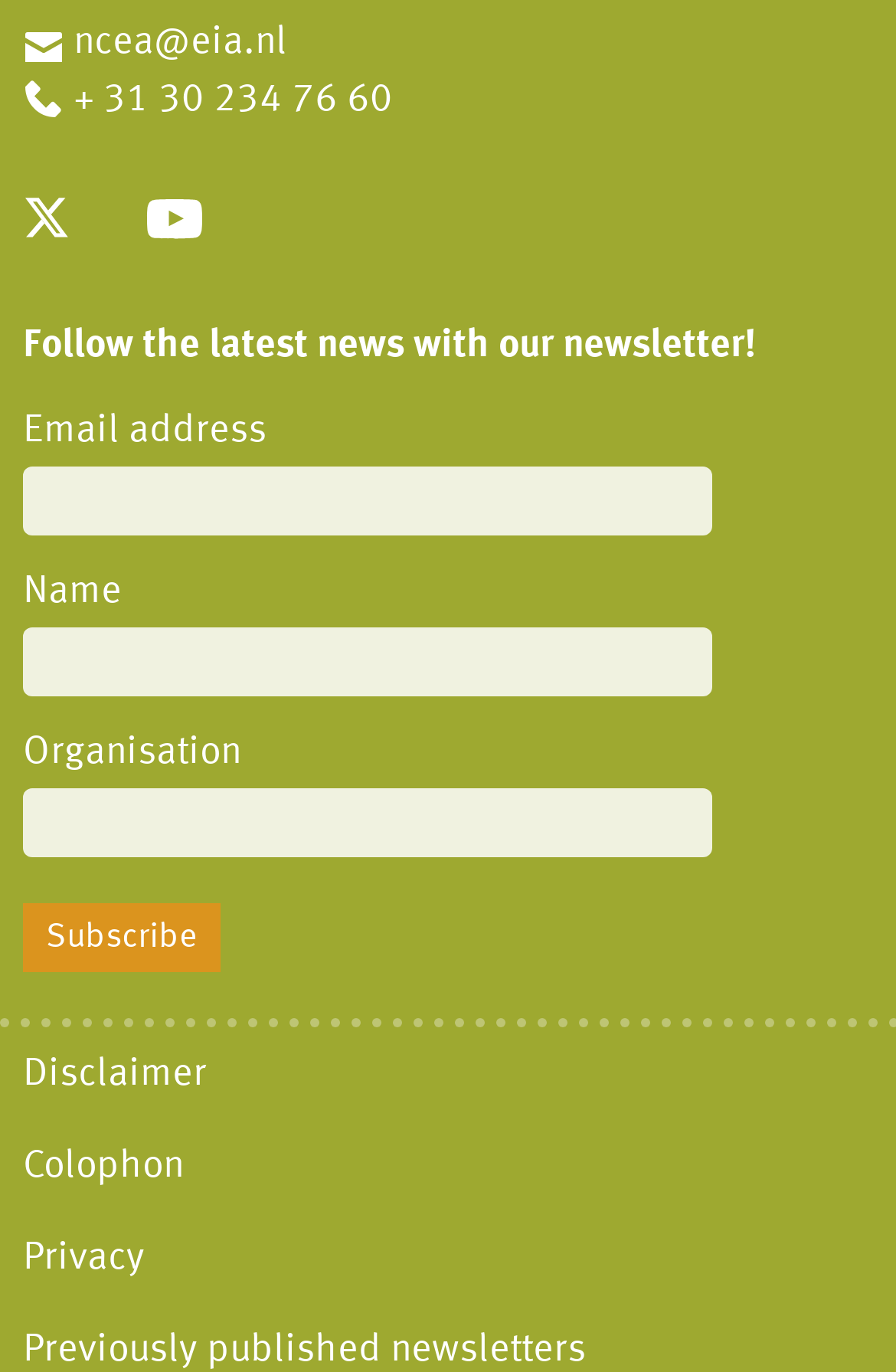Please provide a short answer using a single word or phrase for the question:
What is the purpose of this webpage?

Subscribe to newsletter